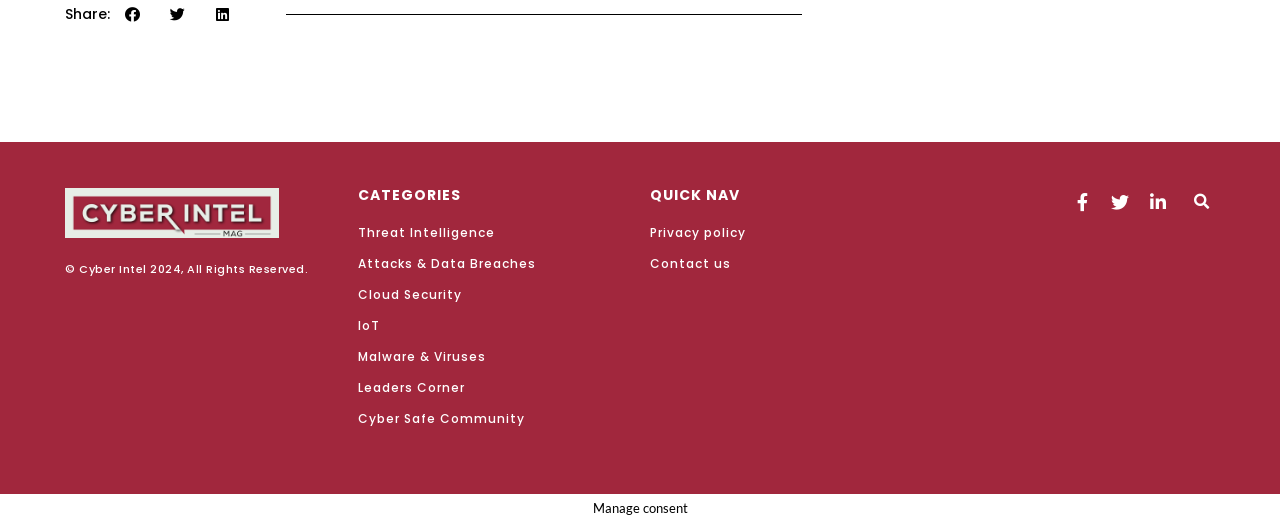Could you please study the image and provide a detailed answer to the question:
What is the category below 'Threat Intelligence'?

The category below 'Threat Intelligence' is 'Attacks & Data Breaches', which can be determined by looking at the link elements with bounding box coordinates [0.279, 0.484, 0.492, 0.522] and OCR text 'Attacks & Data Breaches'.